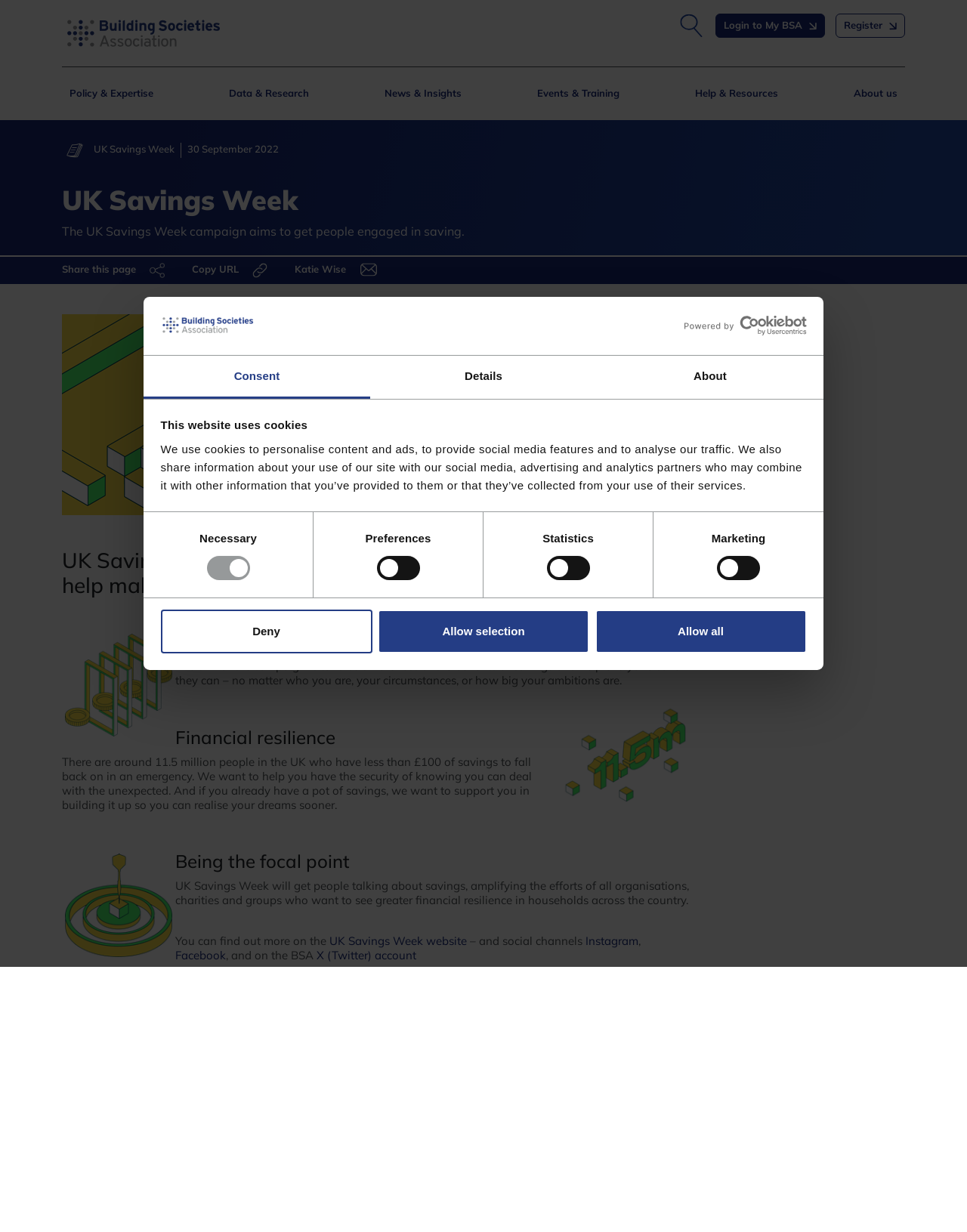Provide the bounding box coordinates of the area you need to click to execute the following instruction: "Search for something".

[0.702, 0.013, 0.727, 0.026]